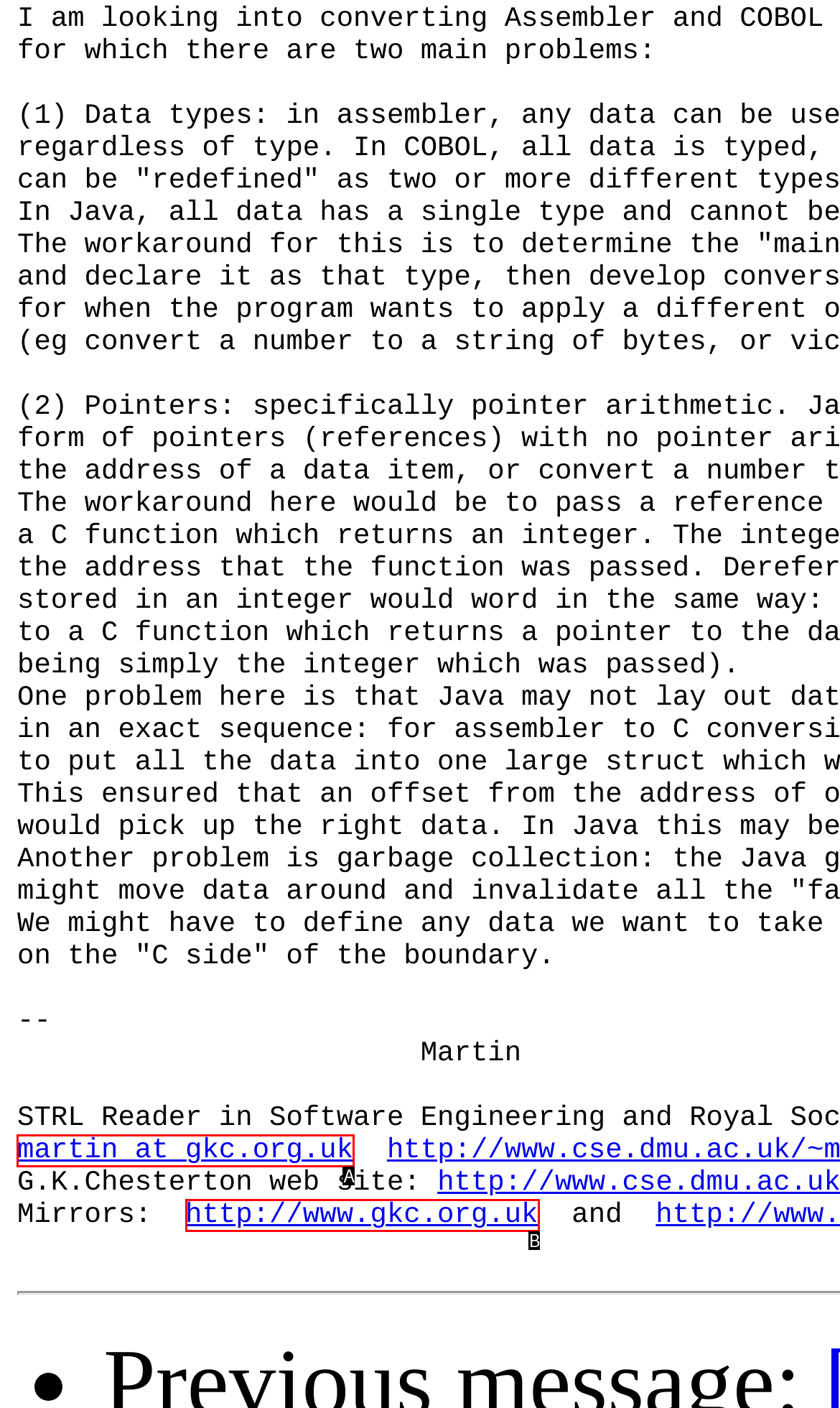Determine the HTML element that best matches this description: martin at gkc.org.uk from the given choices. Respond with the corresponding letter.

A